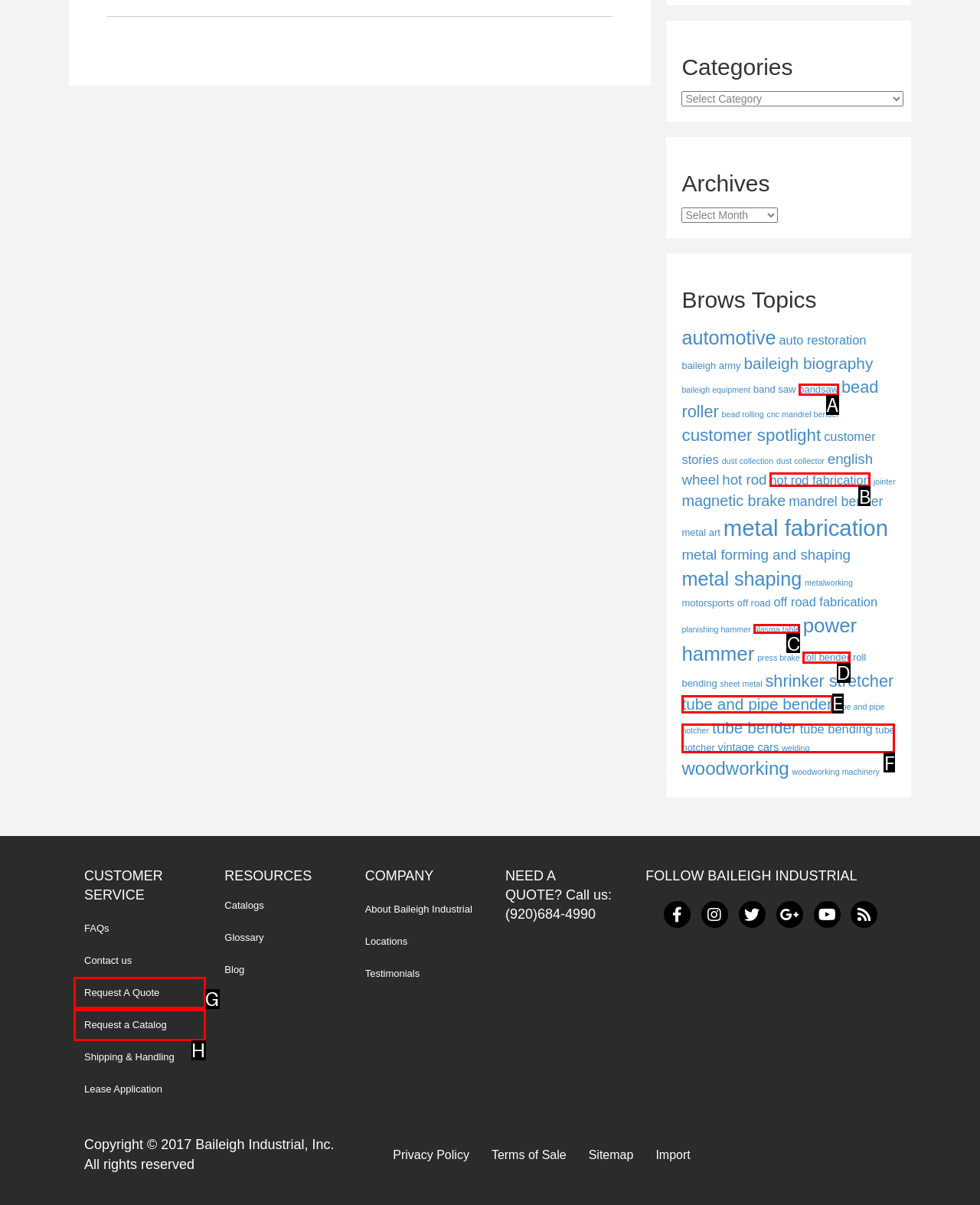Determine the option that aligns with this description: Request a Catalog
Reply with the option's letter directly.

H